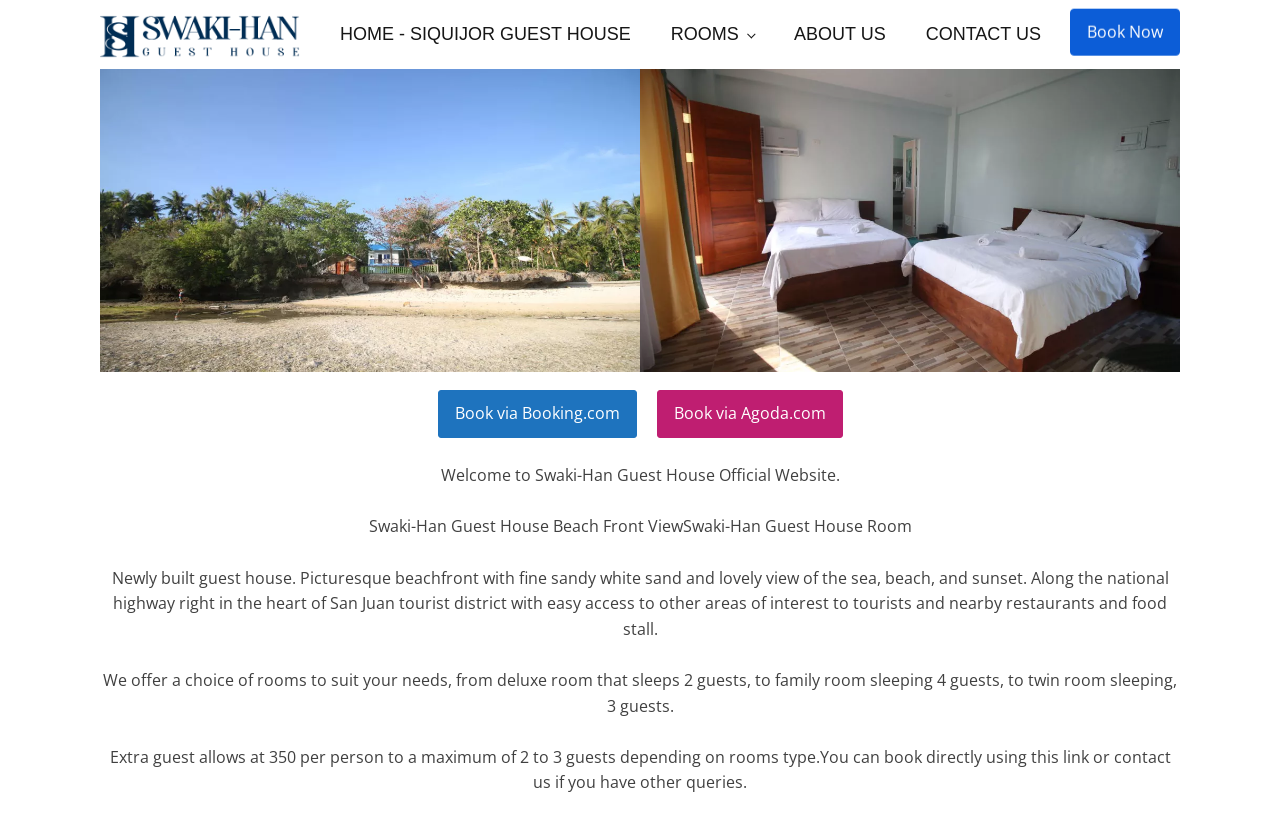Write a detailed summary of the webpage, including text, images, and layout.

The webpage is about SwakiHan Siquijor Guesthouse and Beachfront, a accommodation provider that offers beautiful beachfront, sunset view, and free breakfast. 

At the top of the page, there are five navigation links: "HOME - SIQUIJOR GUEST HOUSE", "ROOMS", "ABOUT US", "CONTACT US", and "Book Now", which are aligned horizontally across the top of the page. 

Below the navigation links, there are two links, "Book via Booking.com" and "Book via Agoda.com", positioned side by side. 

A welcome message, "Welcome to Swaki-Han Guest House Official Website", is displayed prominently on the page. 

Below the welcome message, there is a brief description of the guest house, "Swaki-Han Guest House Beach Front ViewSwaki-Han Guest House Room", which is followed by a more detailed description of the guest house's location and amenities. 

The webpage also provides information about the types of rooms available, including deluxe rooms, family rooms, and twin rooms, as well as the policy for extra guests.